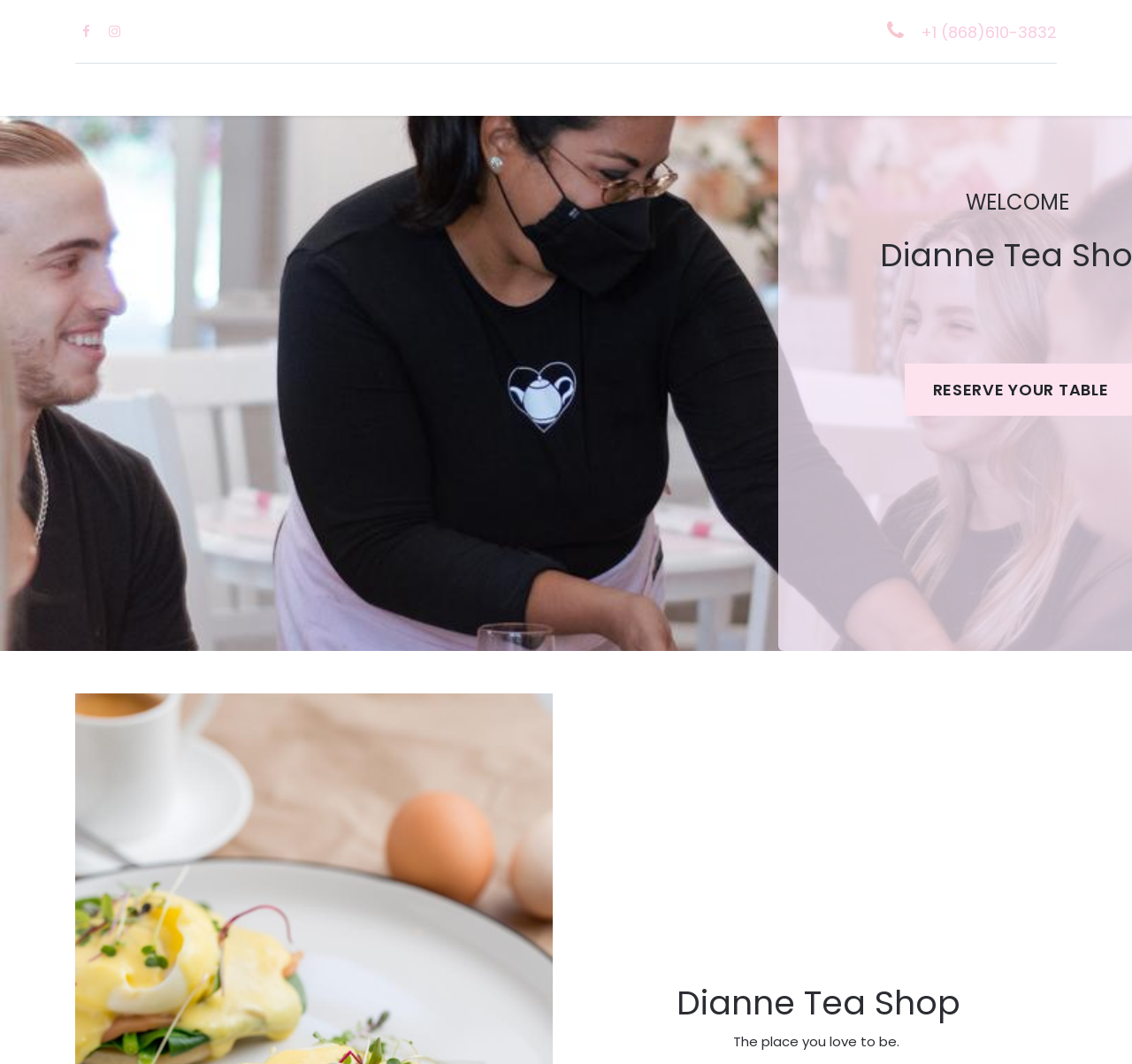What is the name of the tea shop?
Based on the image, respond with a single word or phrase.

Dianne Tea Shop